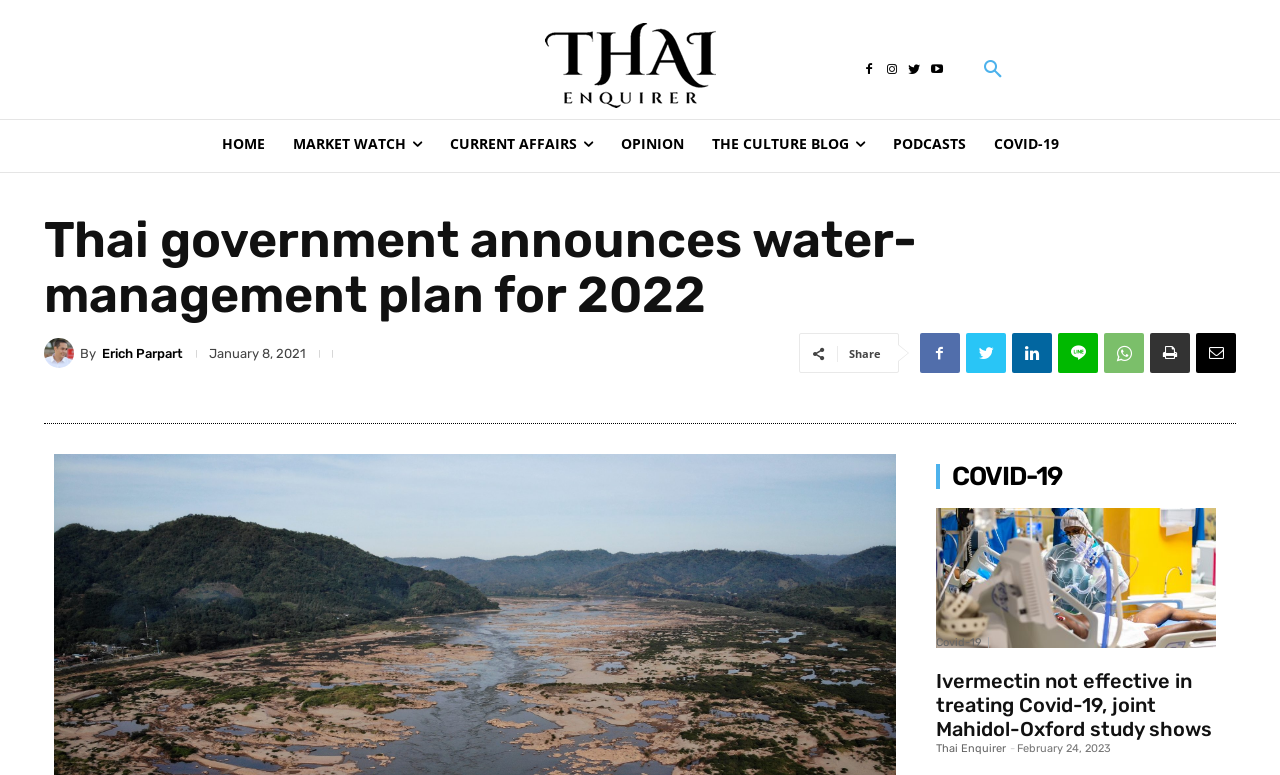Offer a meticulous description of the webpage's structure and content.

The webpage appears to be a news article page from the Thai Enquirer, with a focus on current affairs. At the top left, there is a logo image, and to its right, there are several social media links represented by icons. Below the logo, there is a search button and a navigation menu with links to different sections of the website, including Home, Market Watch, Current Affairs, Opinion, The Culture Blog, Podcasts, and COVID-19.

The main content of the page is an article titled "Thai government announces water-management plan for 2022" with a heading at the top. Below the heading, there is a byline with the author's name, Erich Parpart, accompanied by a small image. The article's publication date, January 8, 2021, is also displayed.

To the right of the article, there are several social media sharing links represented by icons. Below the article, there is a section with a heading "COVID-19" and several links to related news articles, including one titled "Ivermectin not effective in treating Covid-19, joint Mahidol-Oxford study shows". The section also includes a link to the Thai Enquirer website and a publication date, February 24, 2023.